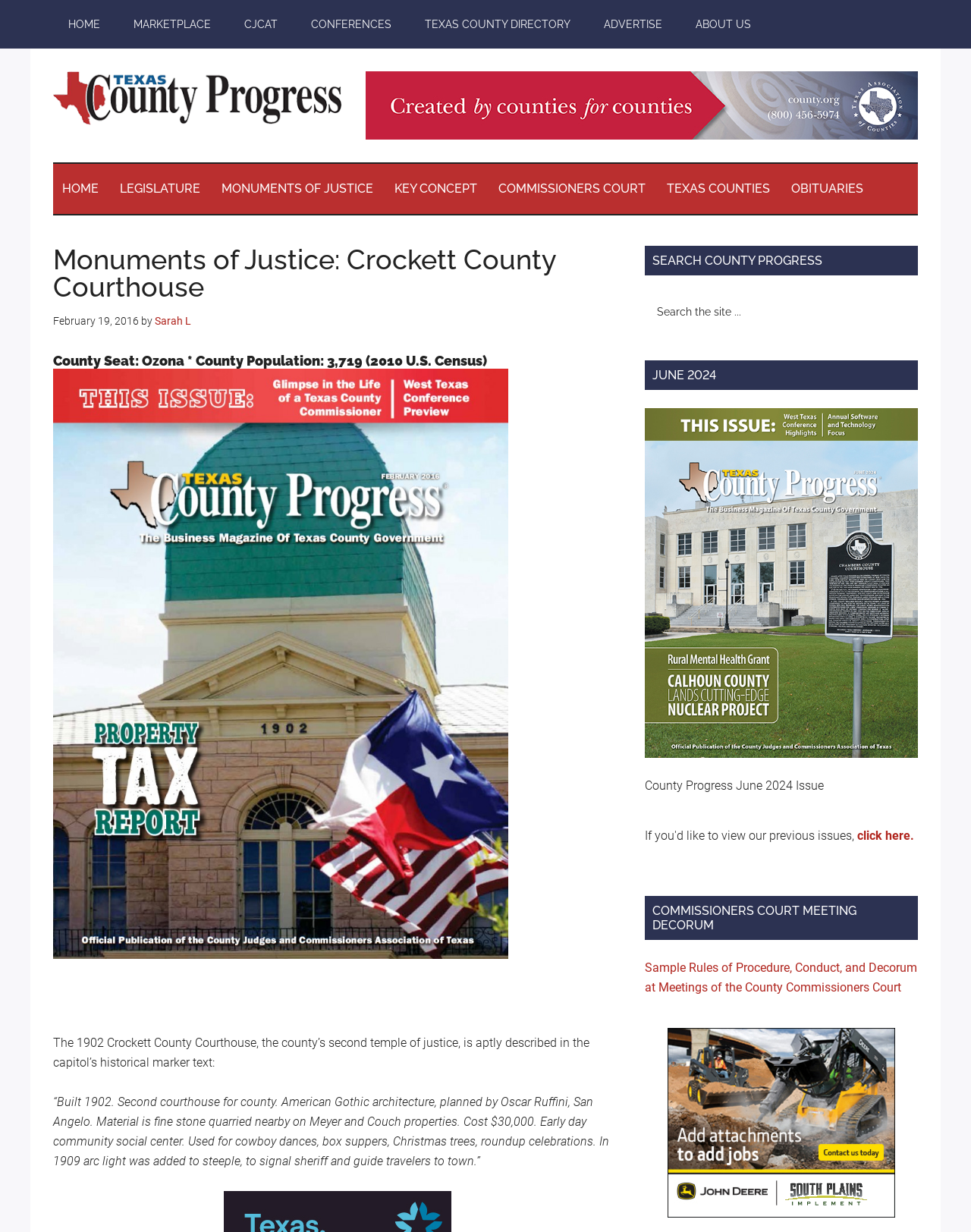Locate the heading on the webpage and return its text.

Monuments of Justice: Crockett County Courthouse